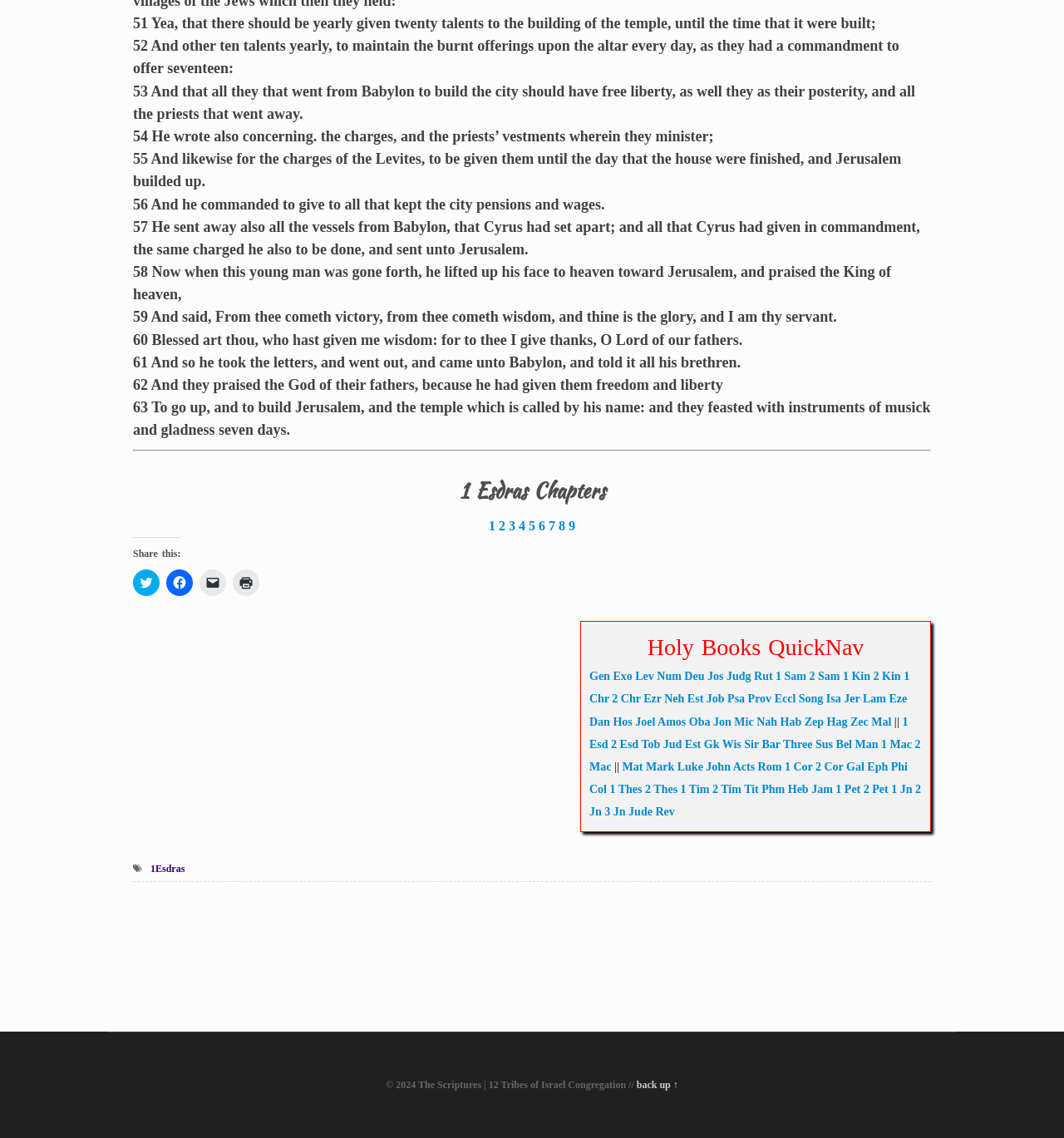Locate the bounding box of the user interface element based on this description: "aria-label="Dancer's Name" name="dancer's-name" placeholder="Dancer's Name"".

None